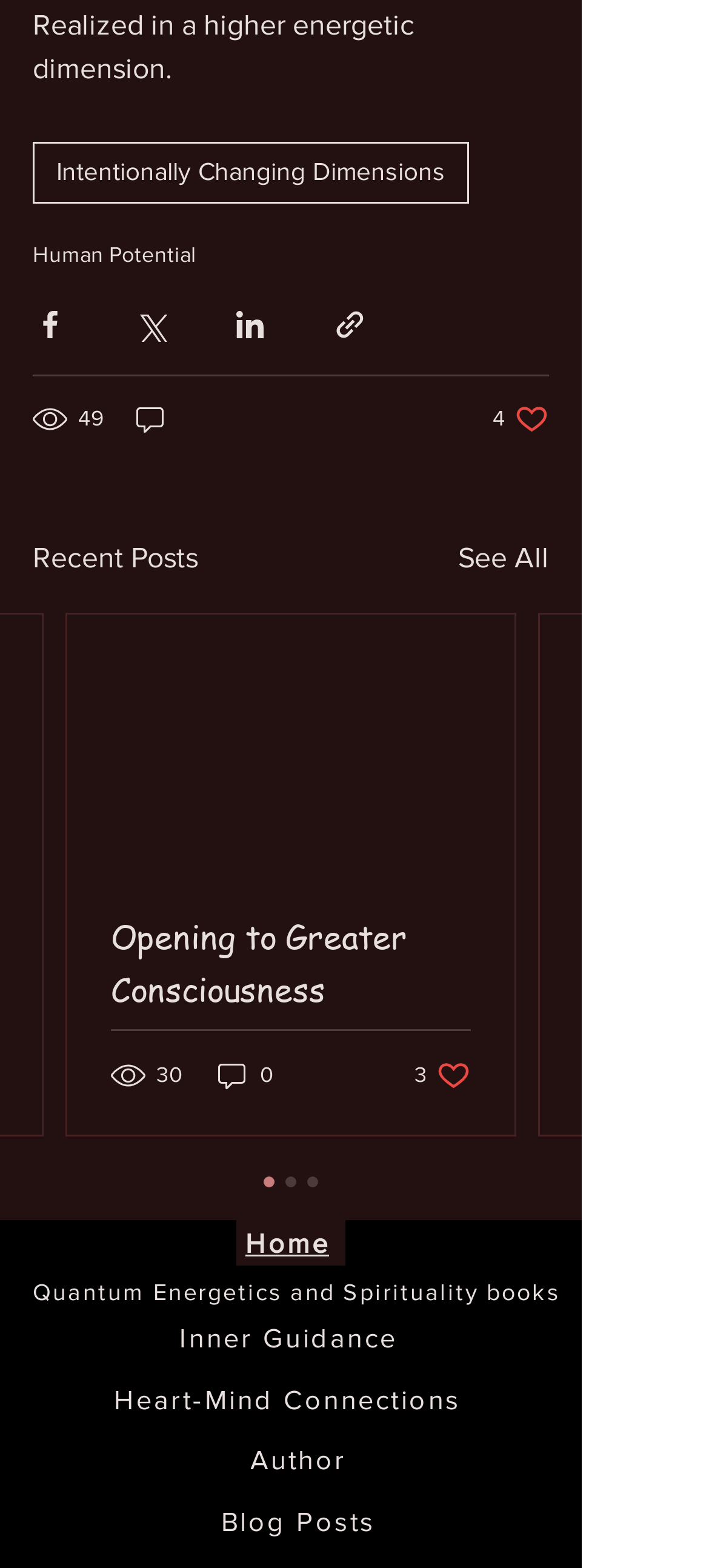Determine the bounding box coordinates for the area you should click to complete the following instruction: "Click on the 'Intentionally Changing Dimensions' link".

[0.046, 0.091, 0.662, 0.13]